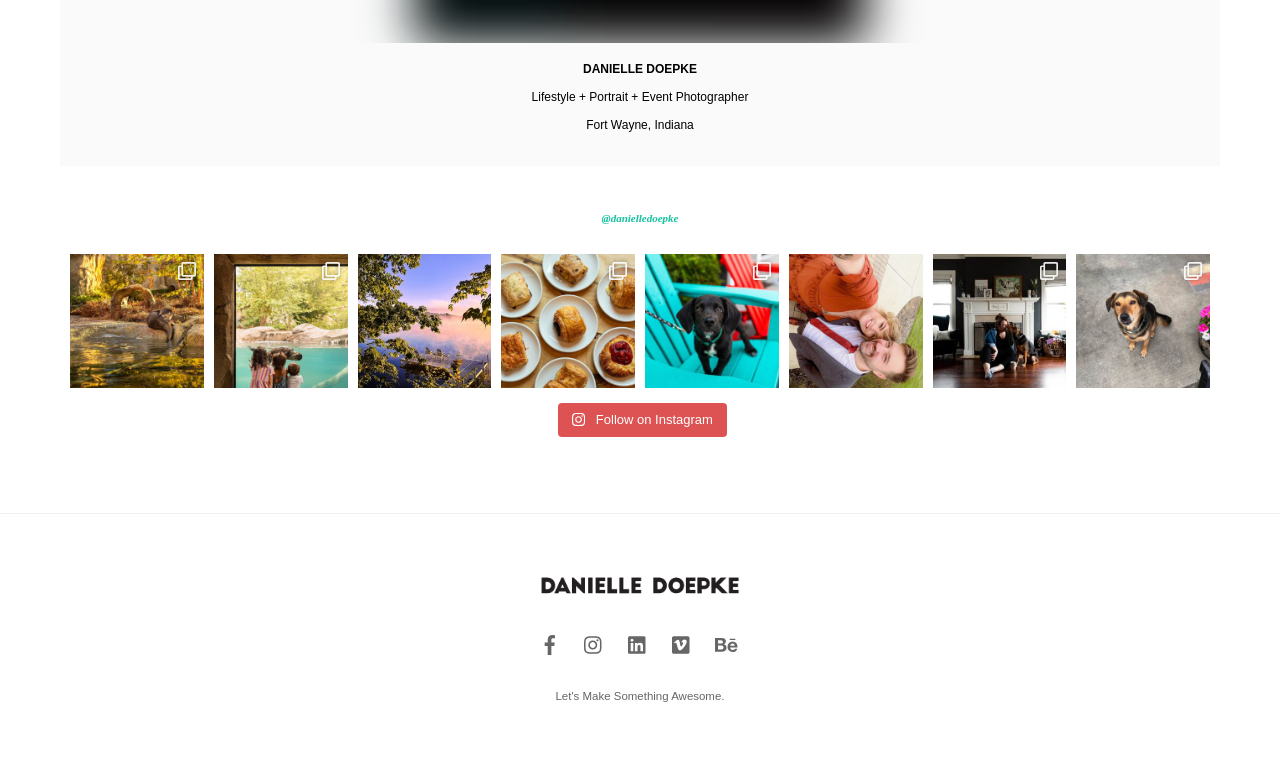Identify the bounding box of the HTML element described here: "parent_node: Search for: name="s" placeholder="Search"". Provide the coordinates as four float numbers between 0 and 1: [left, top, right, bottom].

None